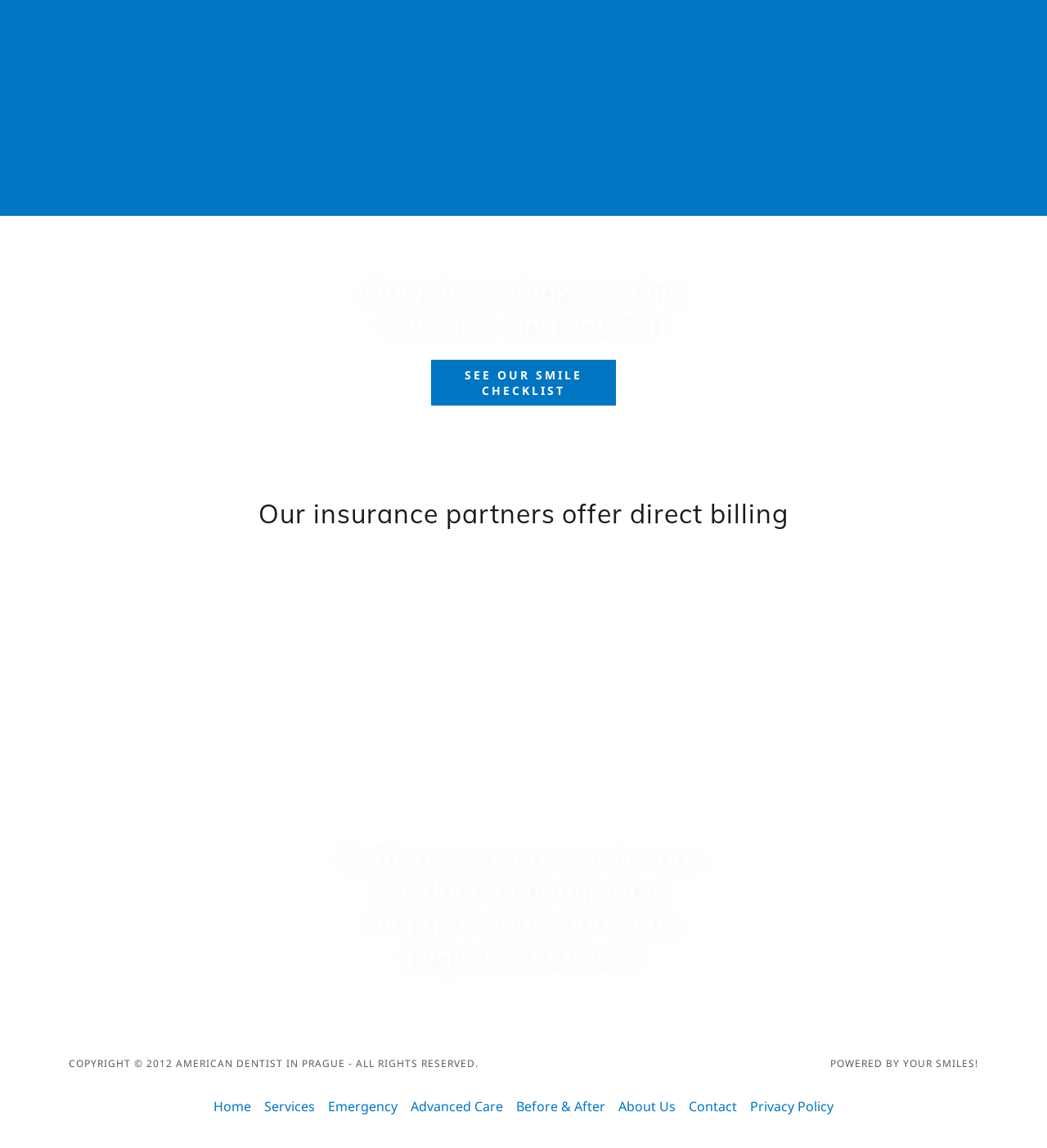Please identify the bounding box coordinates of the clickable element to fulfill the following instruction: "Click SEE OUR SMILE CHECKLIST". The coordinates should be four float numbers between 0 and 1, i.e., [left, top, right, bottom].

[0.412, 0.313, 0.588, 0.353]